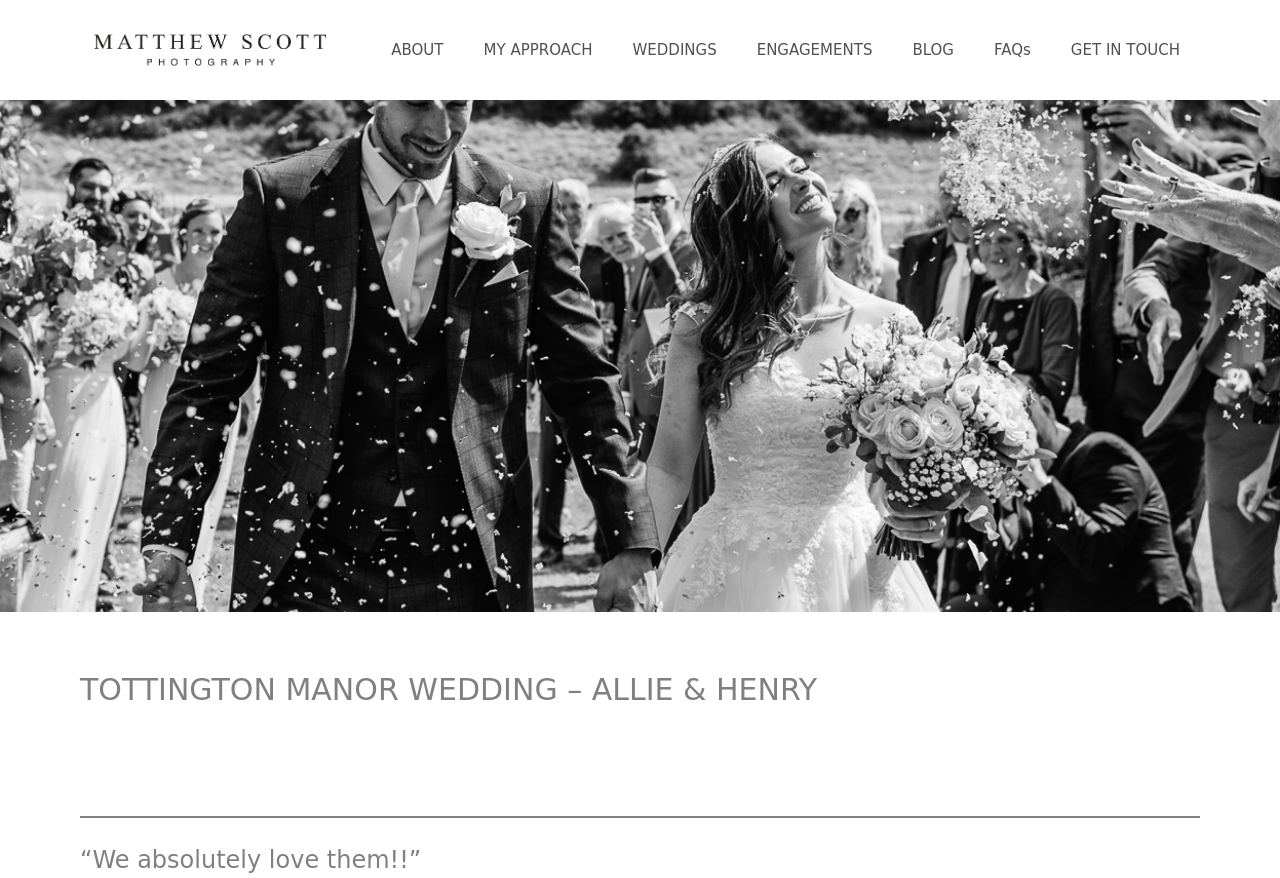Please locate the bounding box coordinates of the region I need to click to follow this instruction: "click the Sussex Wedding Photographer Brighton link".

[0.062, 0.045, 0.266, 0.067]